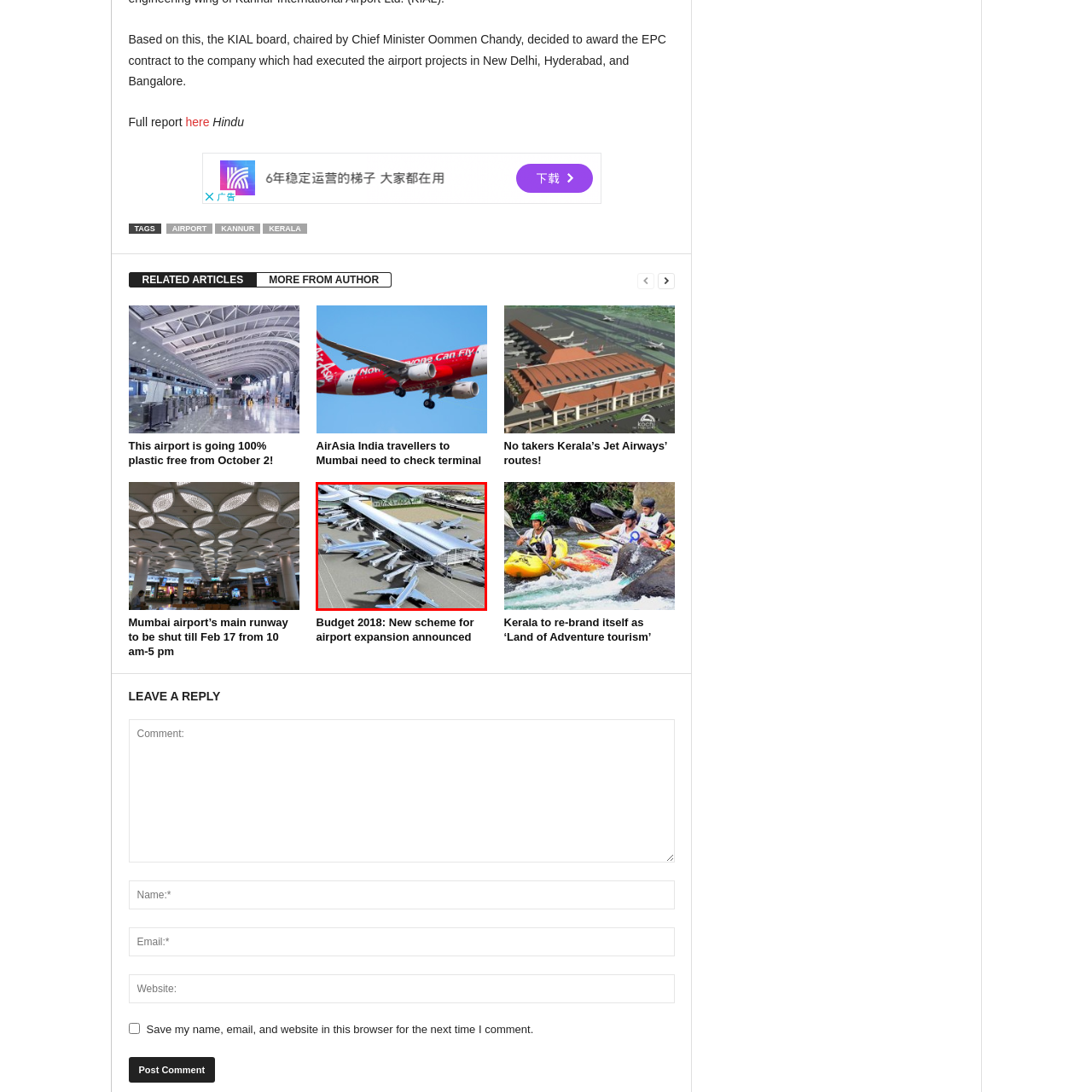Focus on the content within the red box and provide a succinct answer to this question using just one word or phrase: 
What is surrounding the terminal?

Multiple aircraft